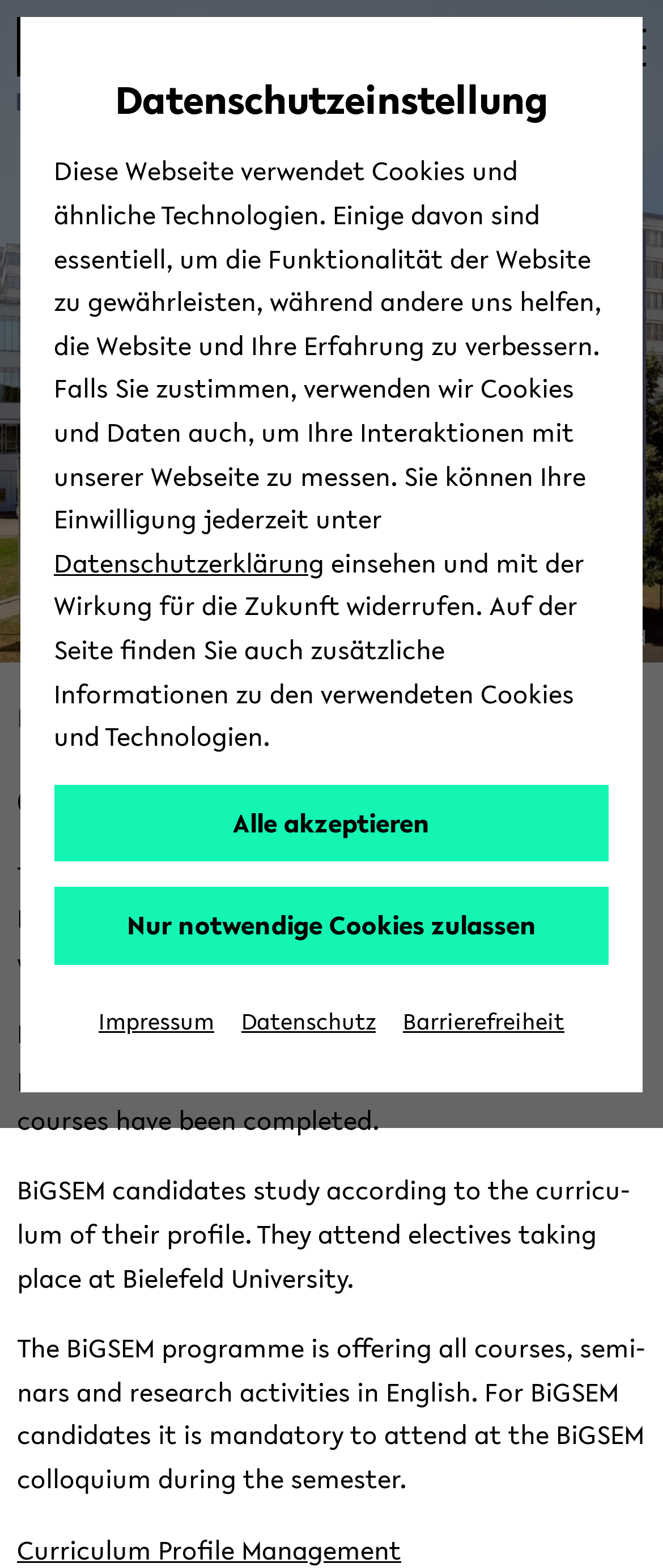Indicate the bounding box coordinates of the clickable region to achieve the following instruction: "View 'Datenschutzerklärung'."

[0.081, 0.346, 0.489, 0.37]